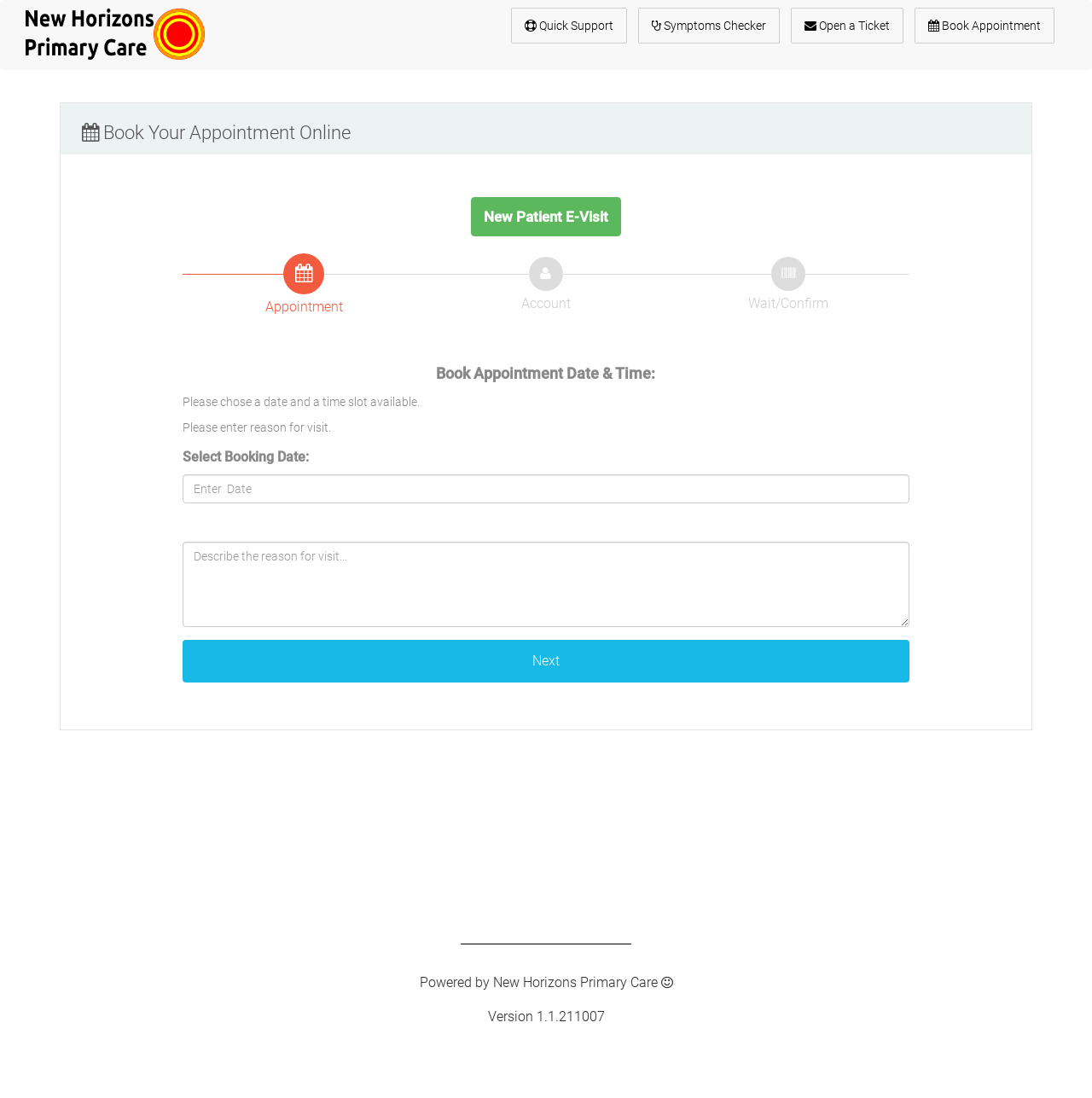Determine the bounding box coordinates for the area that needs to be clicked to fulfill this task: "Enter reason for visit". The coordinates must be given as four float numbers between 0 and 1, i.e., [left, top, right, bottom].

[0.167, 0.432, 0.833, 0.458]